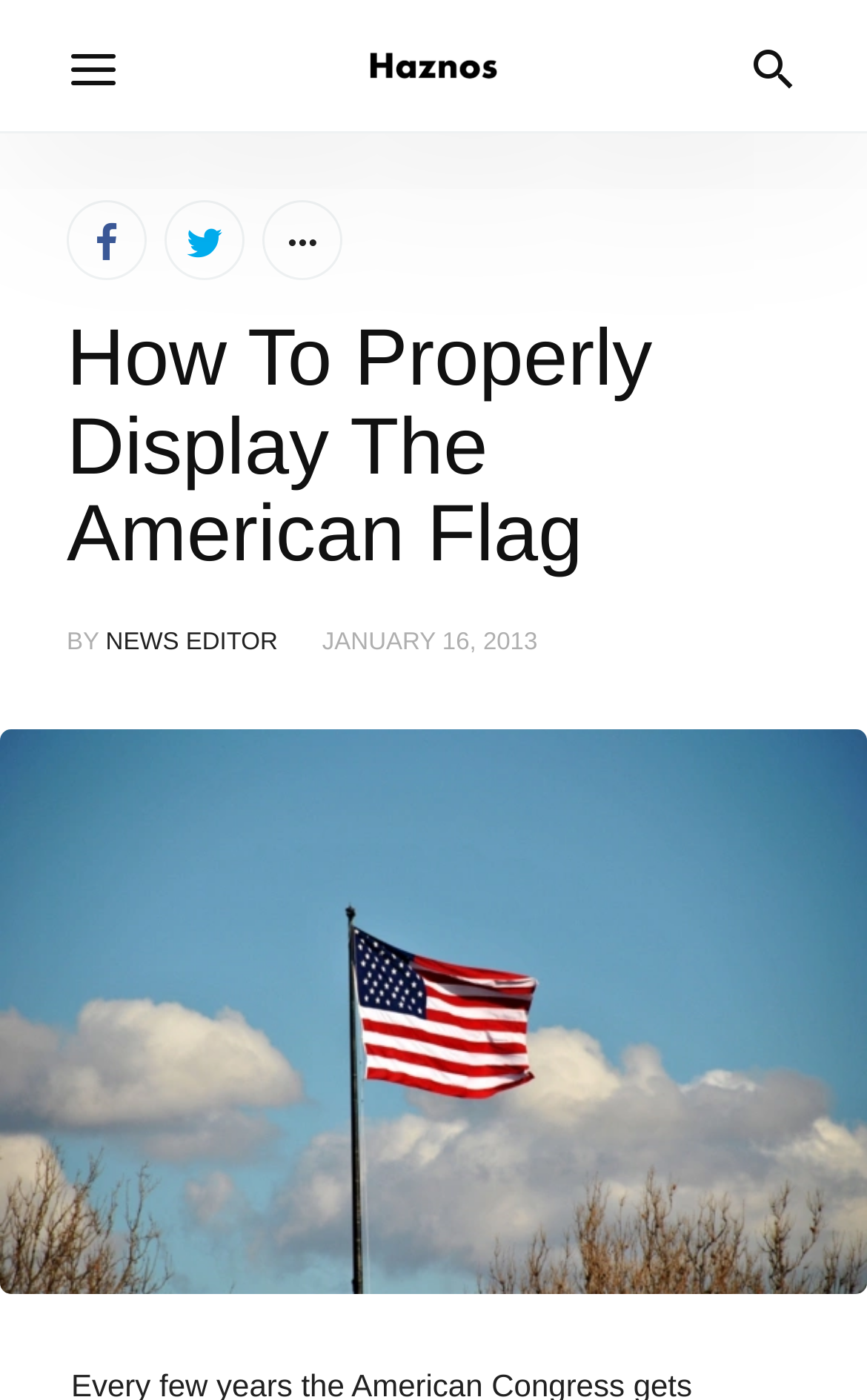Pinpoint the bounding box coordinates of the area that should be clicked to complete the following instruction: "View the article published on JANUARY 16, 2013". The coordinates must be given as four float numbers between 0 and 1, i.e., [left, top, right, bottom].

[0.372, 0.449, 0.62, 0.468]